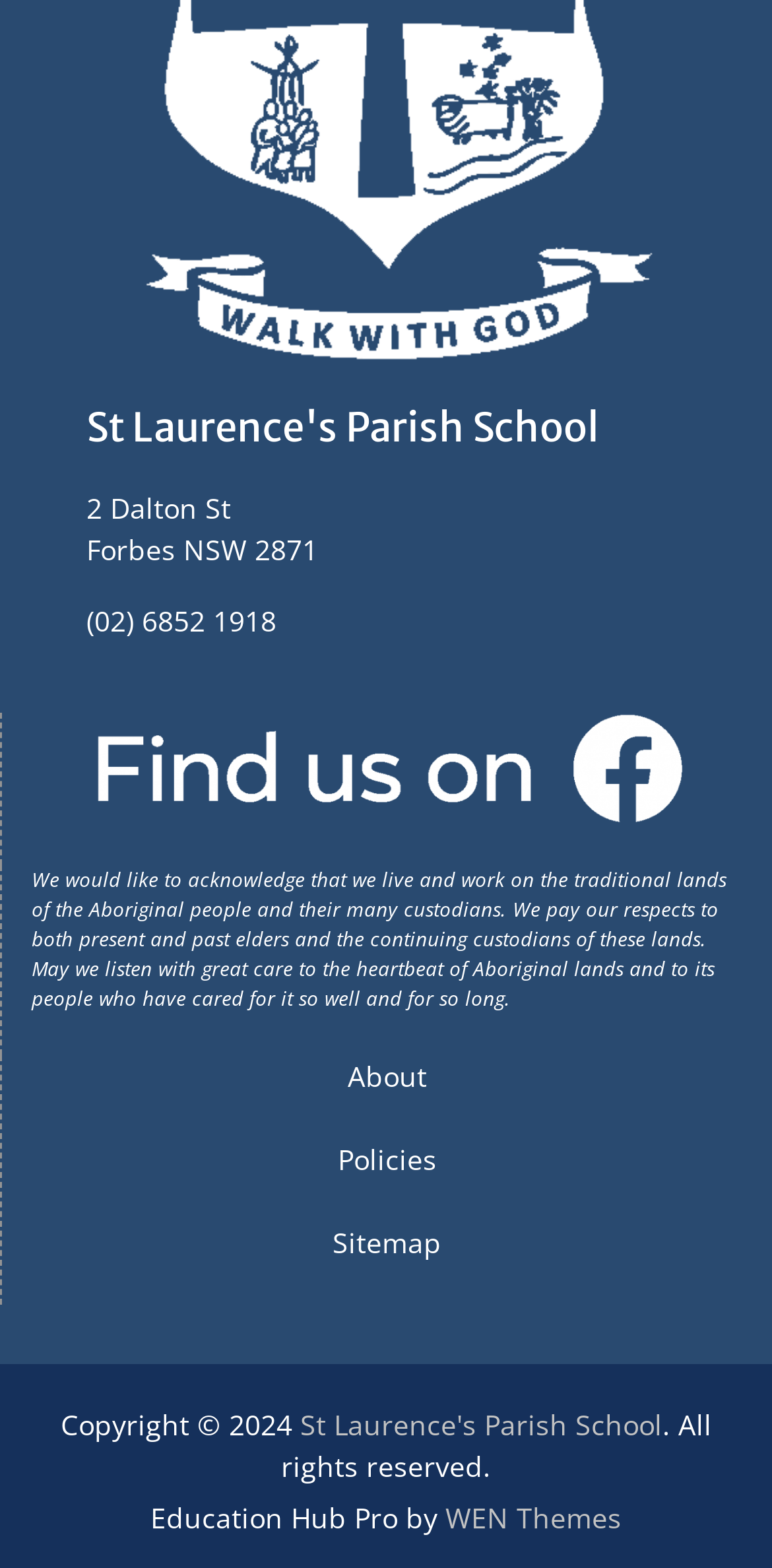Find the bounding box coordinates of the UI element according to this description: "简体中文".

None